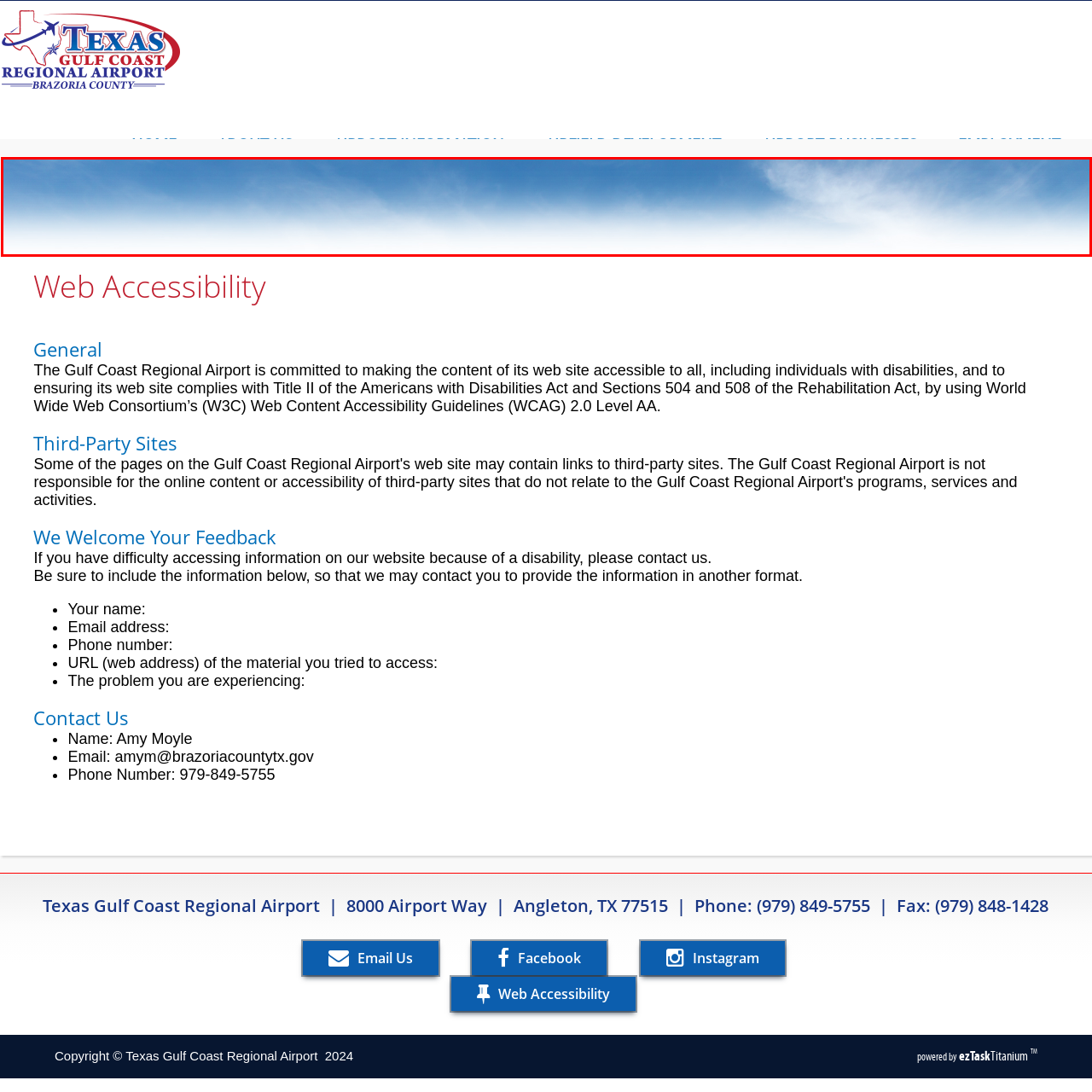What is the theme of the Texas Gulf Coast Regional Airport?
View the portion of the image encircled by the red bounding box and give a one-word or short phrase answer.

Accessibility and welcoming atmosphere